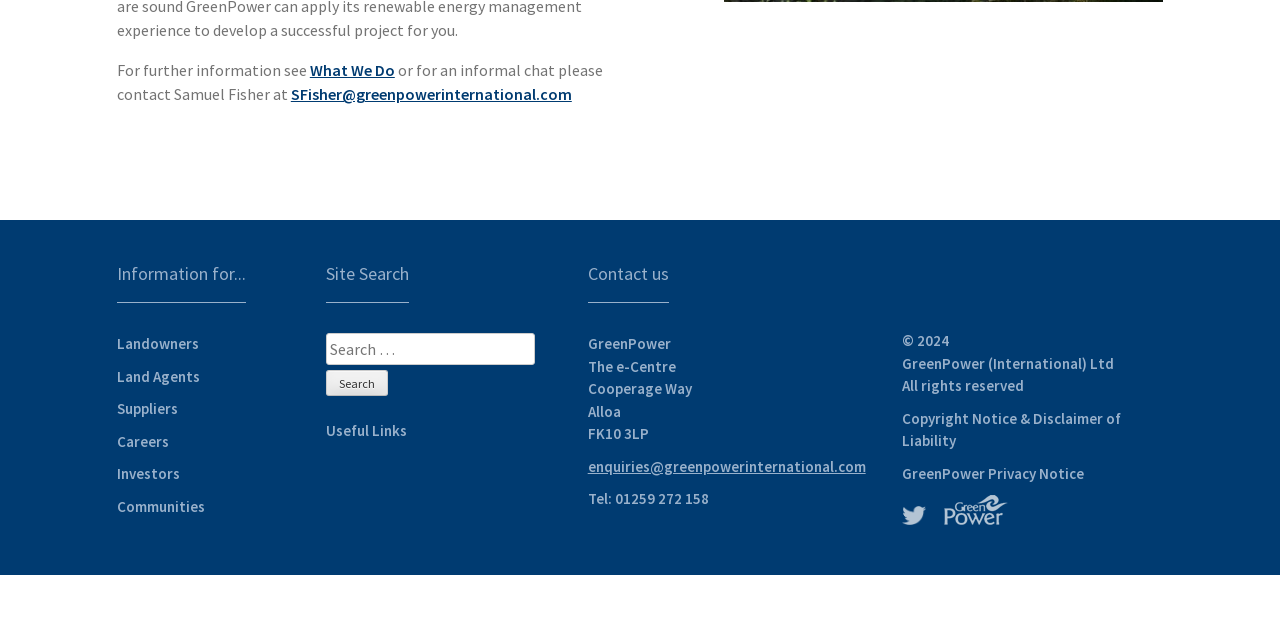Given the element description, predict the bounding box coordinates in the format (top-left x, top-left y, bottom-right x, bottom-right y). Make sure all values are between 0 and 1. Here is the element description: Terms of Service

None